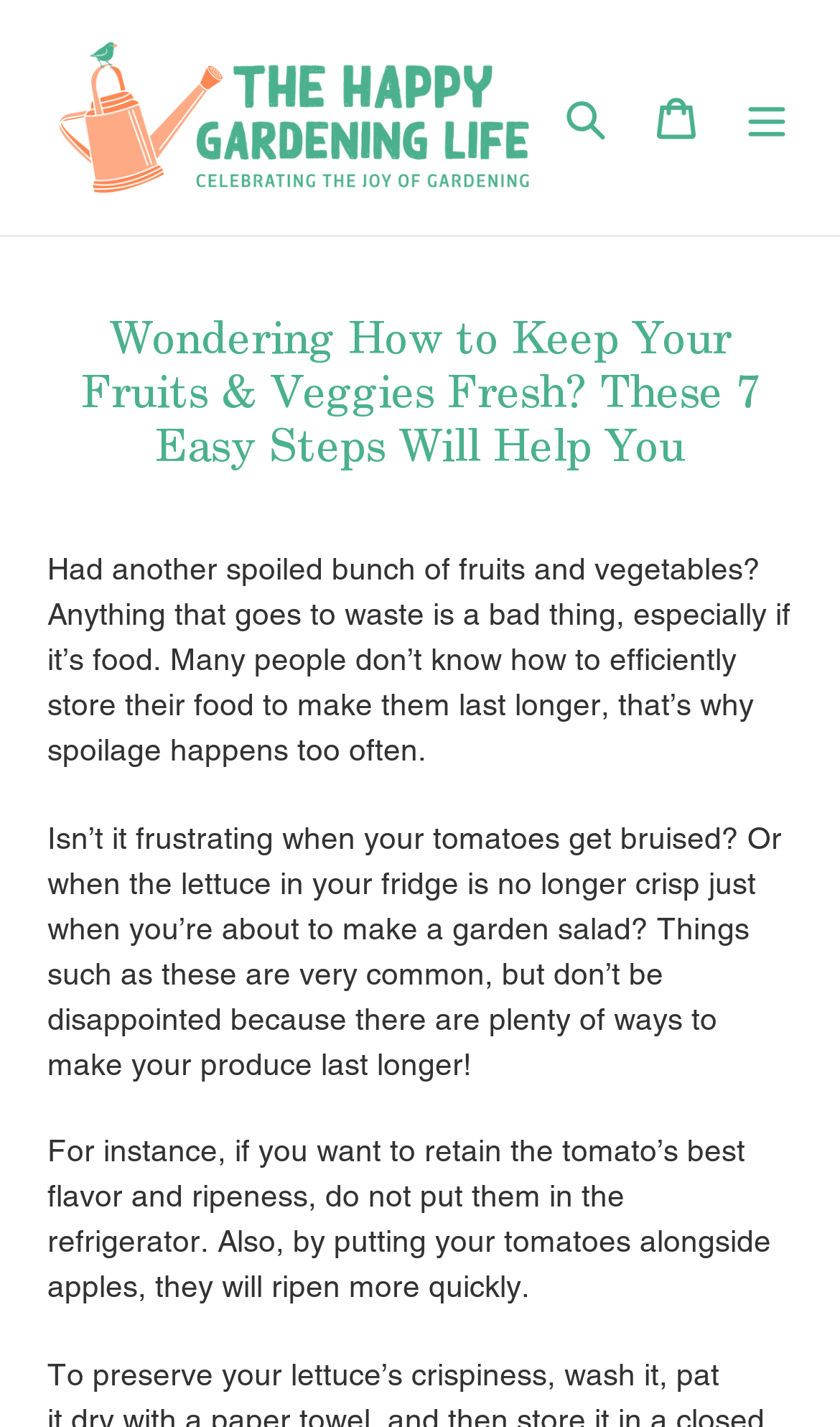What is the problem with spoiled fruits and vegetables?
Look at the screenshot and respond with a single word or phrase.

They go to waste